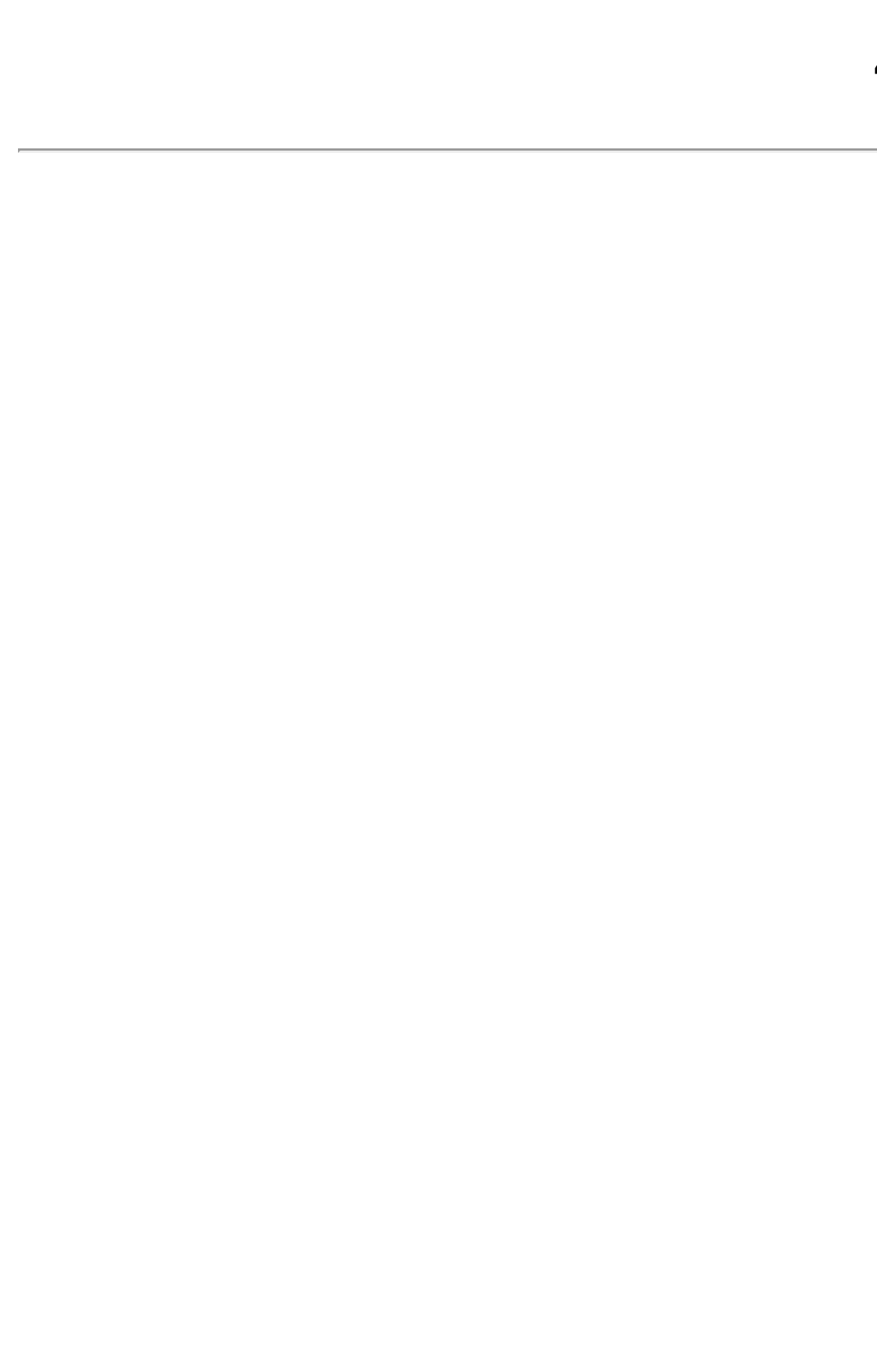Please locate and retrieve the main header text of the webpage.

404 Not Found